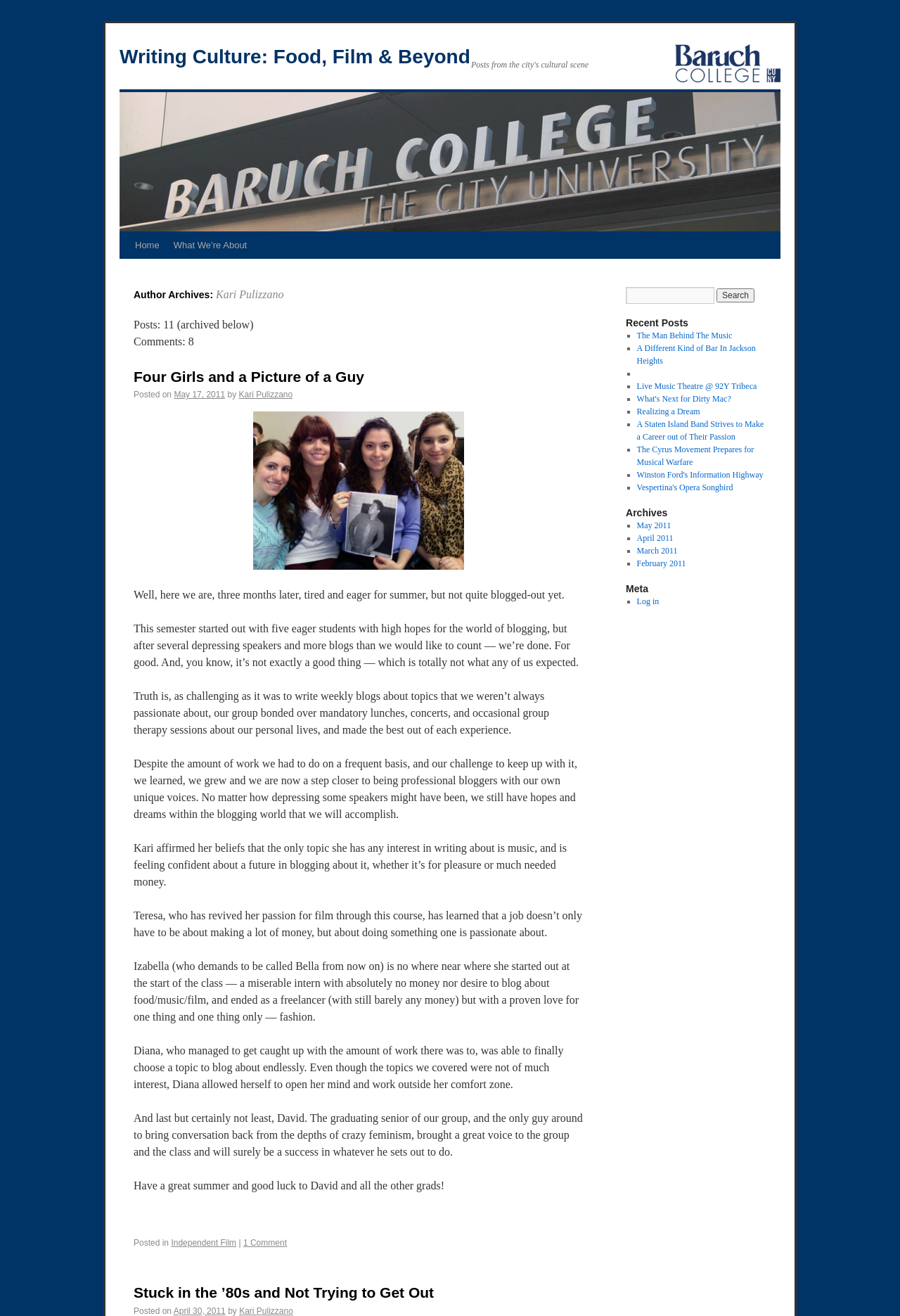Locate the bounding box of the UI element described in the following text: "Integrated Report".

None